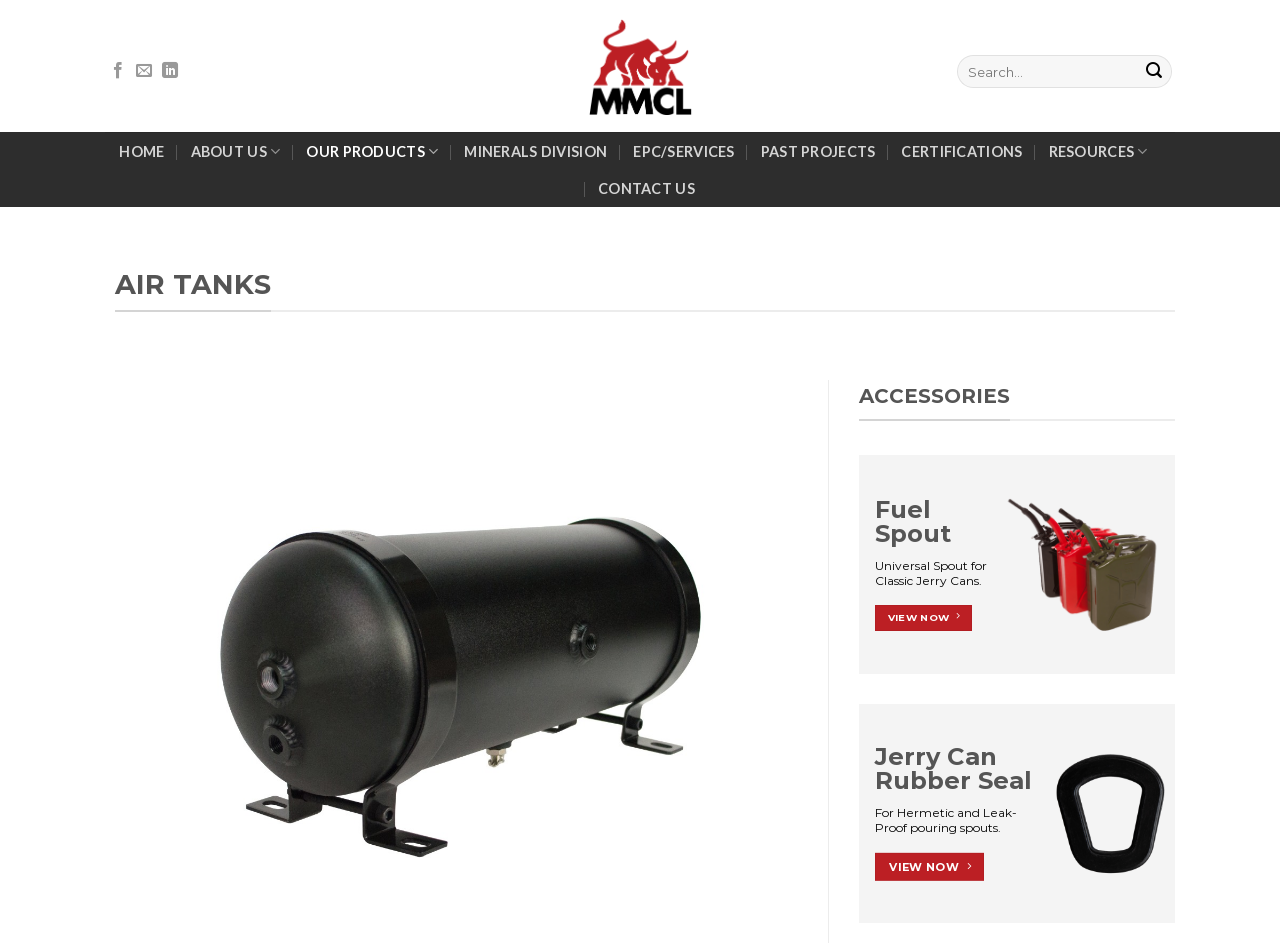Create a detailed summary of all the visual and textual information on the webpage.

The webpage is about Hot Rolled Steel Air Tanks in Wholesale, with a prominent logo of Mehran Metal Containers (Pvt.) Ltd. at the top, accompanied by a link to the company's name. Below the logo, there are three social media links to Facebook, email, and LinkedIn, aligned horizontally.

On the top navigation bar, there are seven links: HOME, ABOUT US, OUR PRODUCTS, MINERALS DIVISION, EPC/SERVICES, PAST PROJECTS, and CERTIFICATIONS. The ABOUT US, OUR PRODUCTS, and RESOURCES links have dropdown menus.

In the main content area, there is a search bar at the top right corner, with a submit button next to it. Below the search bar, there are two main sections. The left section has a heading "AIR TANKS" and lists various air tank-related products, including Fuel Spout and Jerry Can Rubber Seal, each with a brief description and a "VIEW NOW" link. The right section has a heading "ACCESSORIES" and lists more products, also with brief descriptions and "VIEW NOW" links.

Throughout the webpage, there are a total of 14 links, 2 images, 5 headings, and 2 static text elements. The layout is organized, with clear headings and concise text, making it easy to navigate and find information about hot rolled steel air tanks and related products.